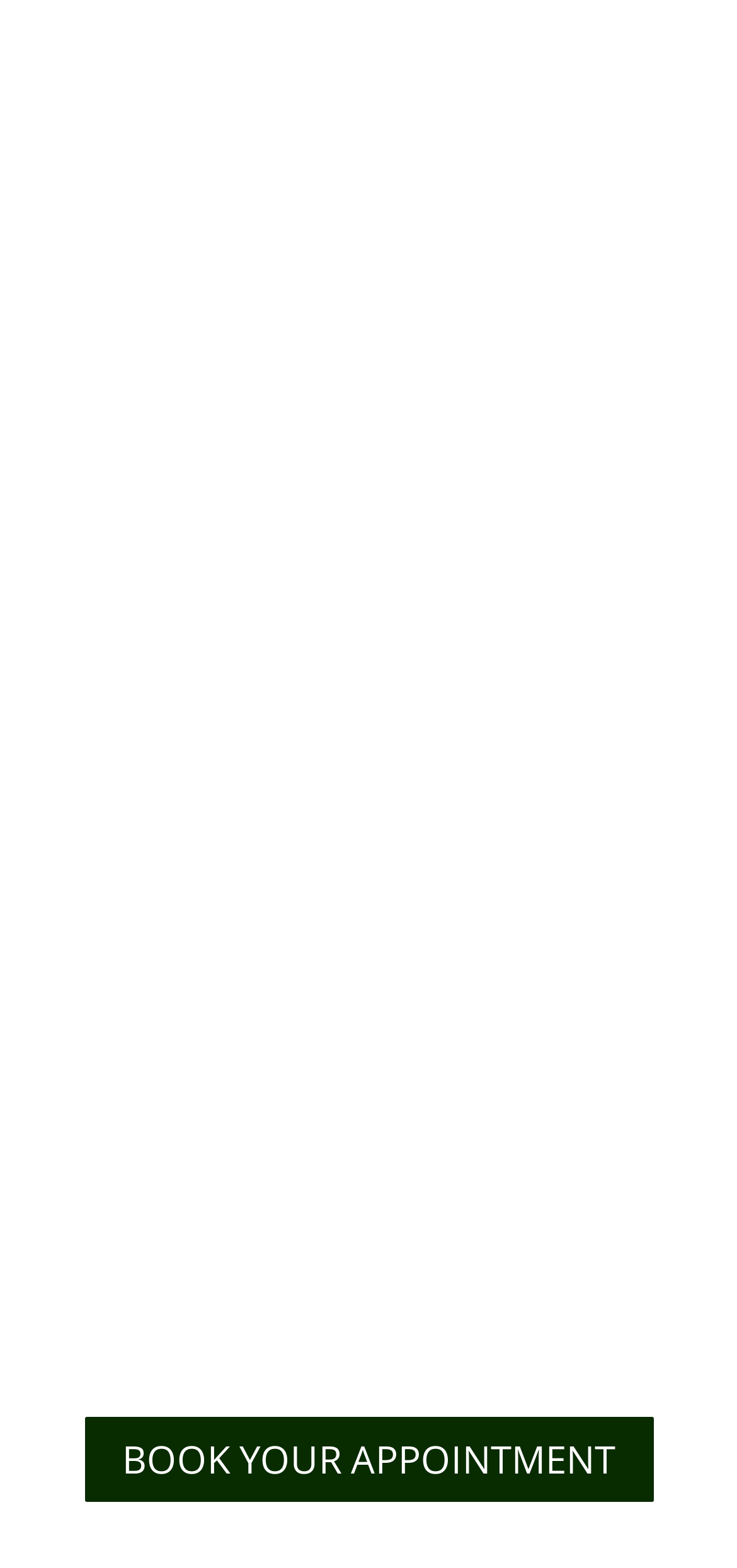Given the element description "Day 2 (July 9)", identify the bounding box of the corresponding UI element.

None